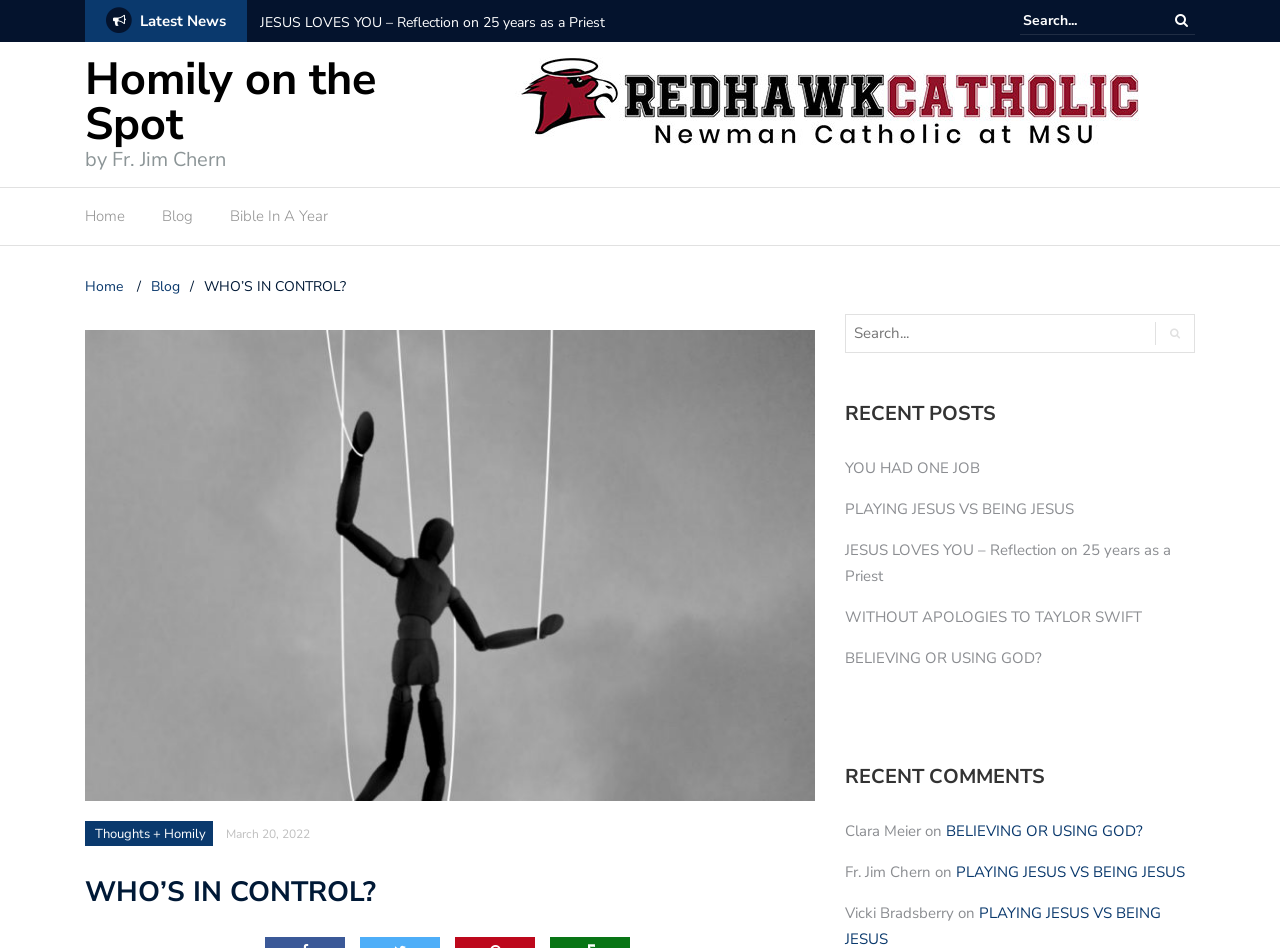Provide a short answer to the following question with just one word or phrase: How many recent posts are listed?

5